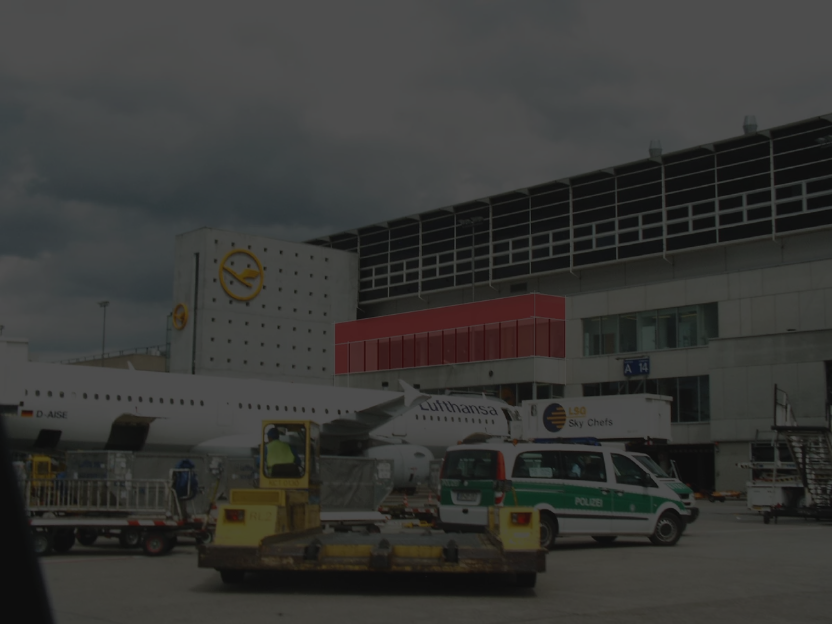Give an in-depth description of the image.

The image presents a bustling airport scene featuring an airplane parked near the terminal. Prominently displayed is a Lufthansa aircraft, identifiable by its logo and color scheme. The terminal building, characterized by modern architecture, has large windows and distinct signage, including the Lufthansa logo. The foreground shows a range of airport vehicles and equipment, including trolleys and green police vans, reflecting the operational activities and security presence typical at major airports. In the sky above, heavy clouds create a dynamic atmosphere, perhaps hinting at an incoming storm or the typical variable weather conditions often seen in busy travel hubs.